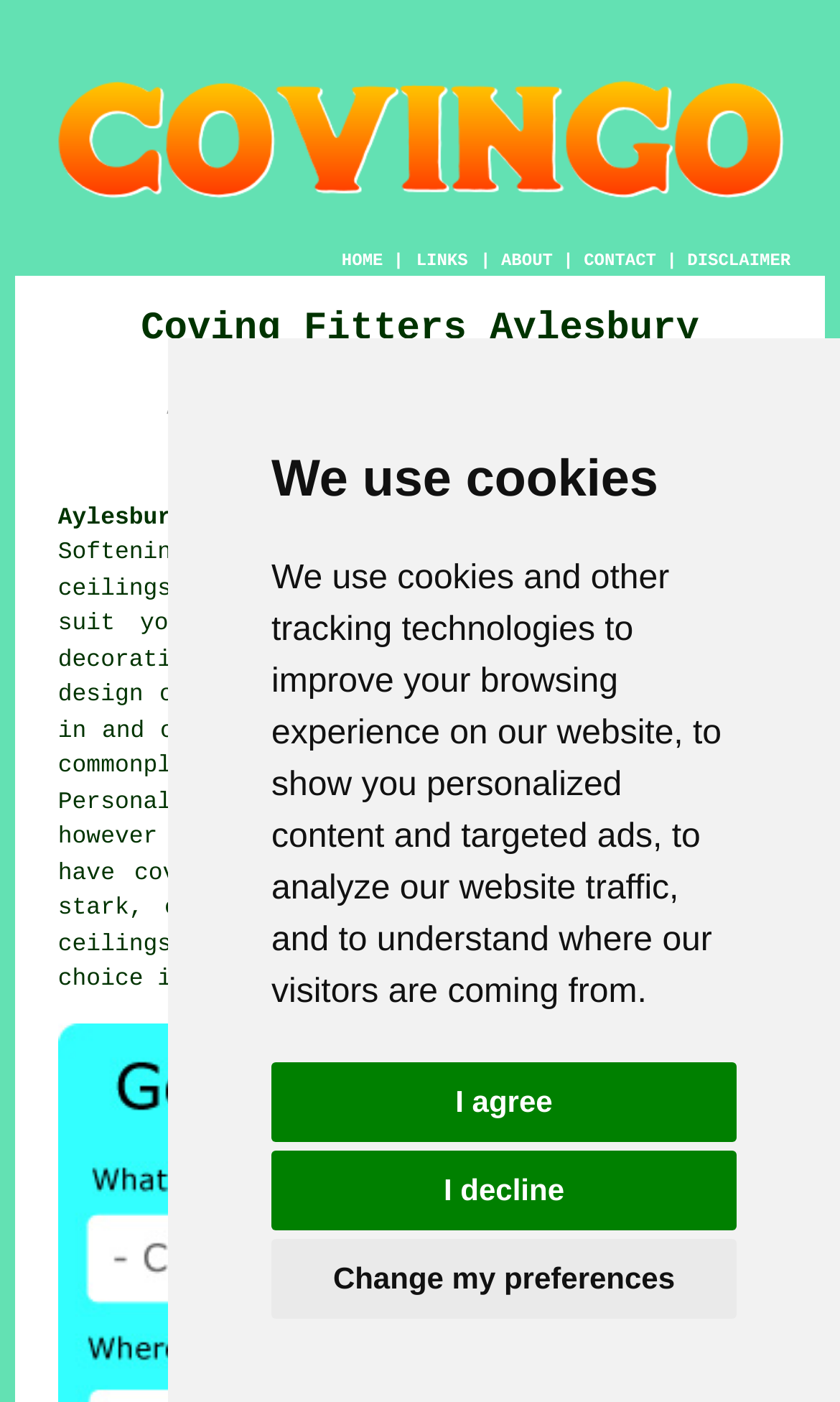Can you find the bounding box coordinates for the element to click on to achieve the instruction: "Click the ABOUT link"?

[0.597, 0.18, 0.658, 0.194]